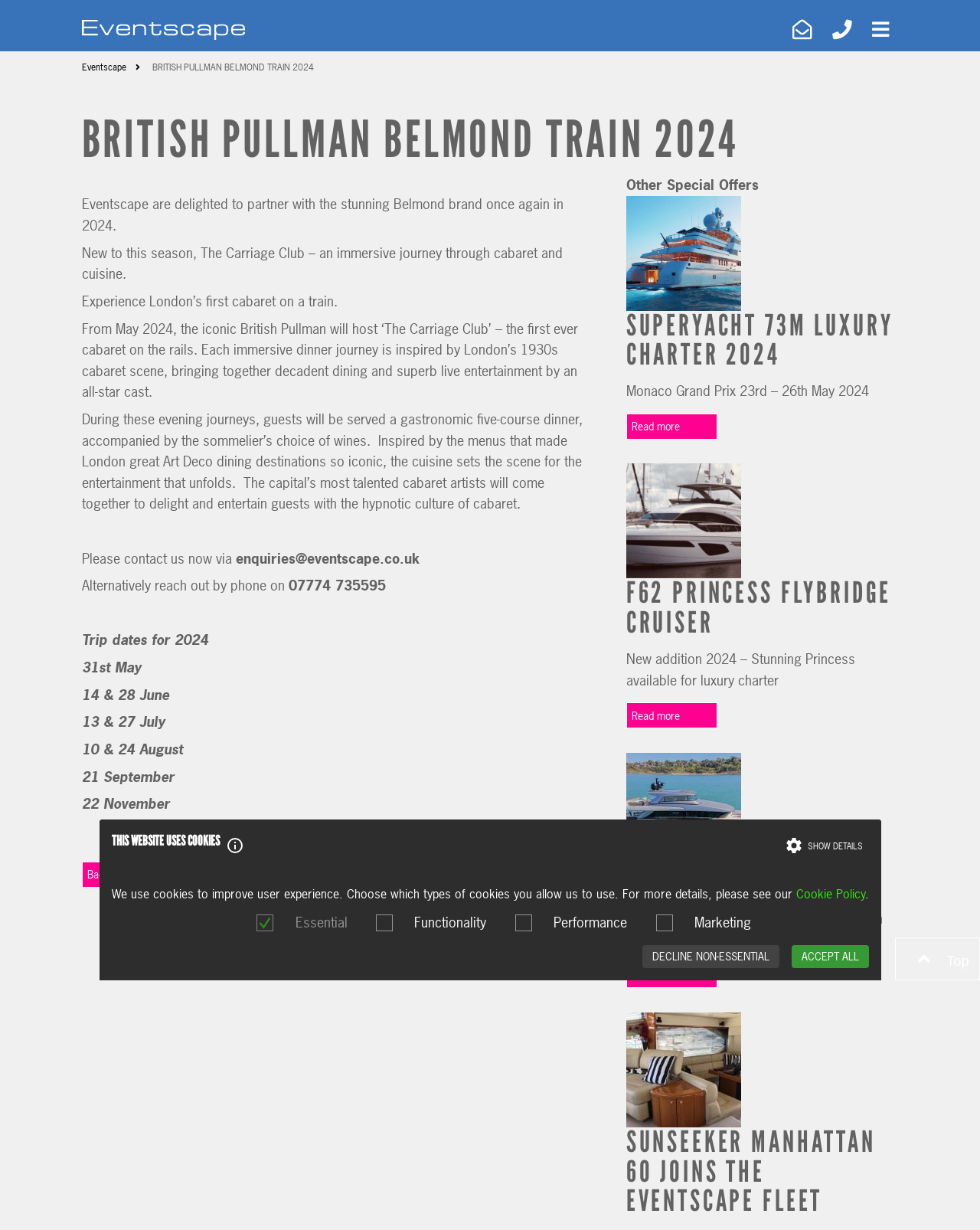Locate the bounding box coordinates of the clickable area needed to fulfill the instruction: "Click the Read more link about Superyacht 73m Luxury Charter 2024".

[0.639, 0.336, 0.732, 0.357]